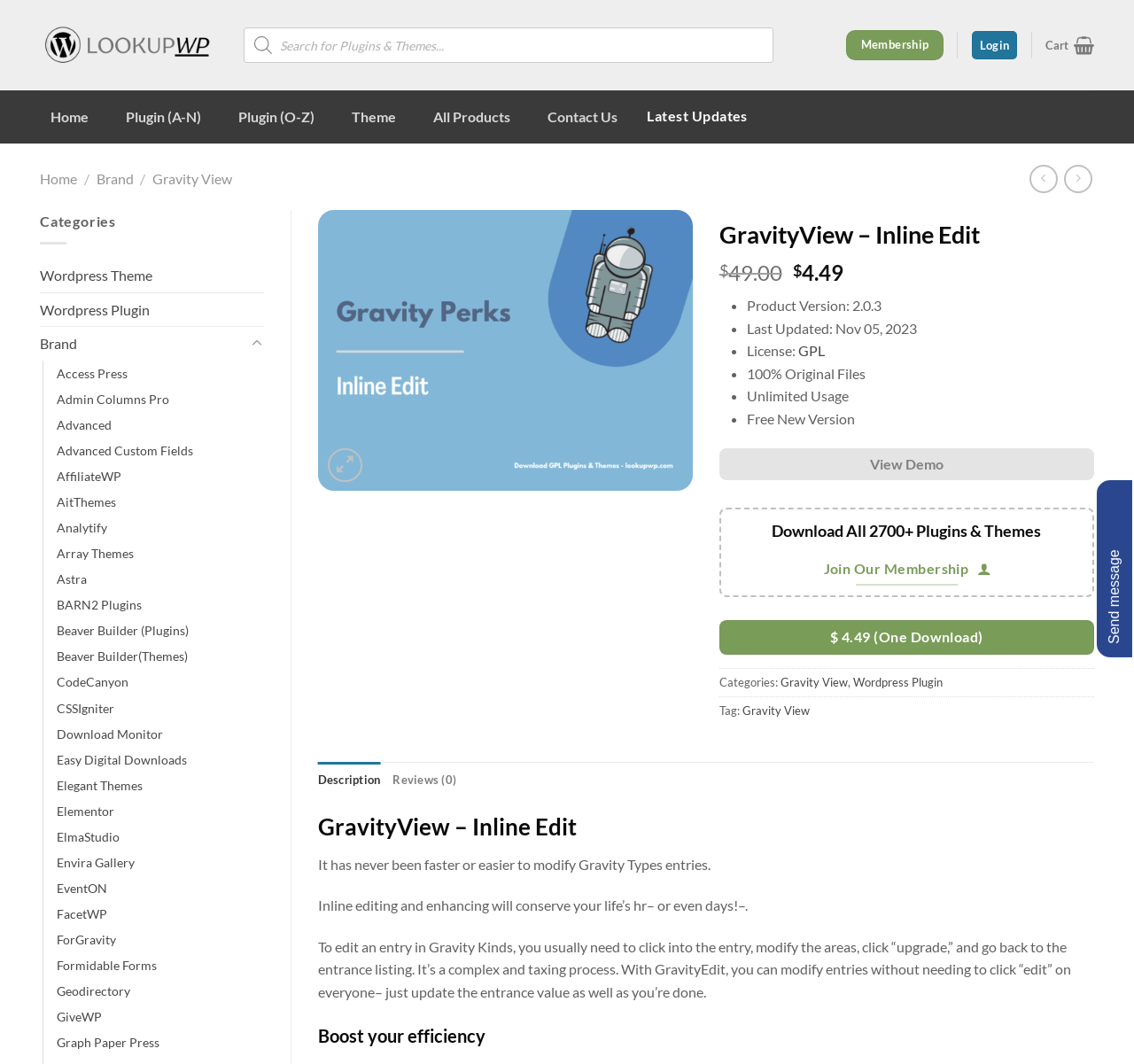Identify the bounding box of the HTML element described as: "$ 4.49 (One Download)".

[0.634, 0.583, 0.965, 0.615]